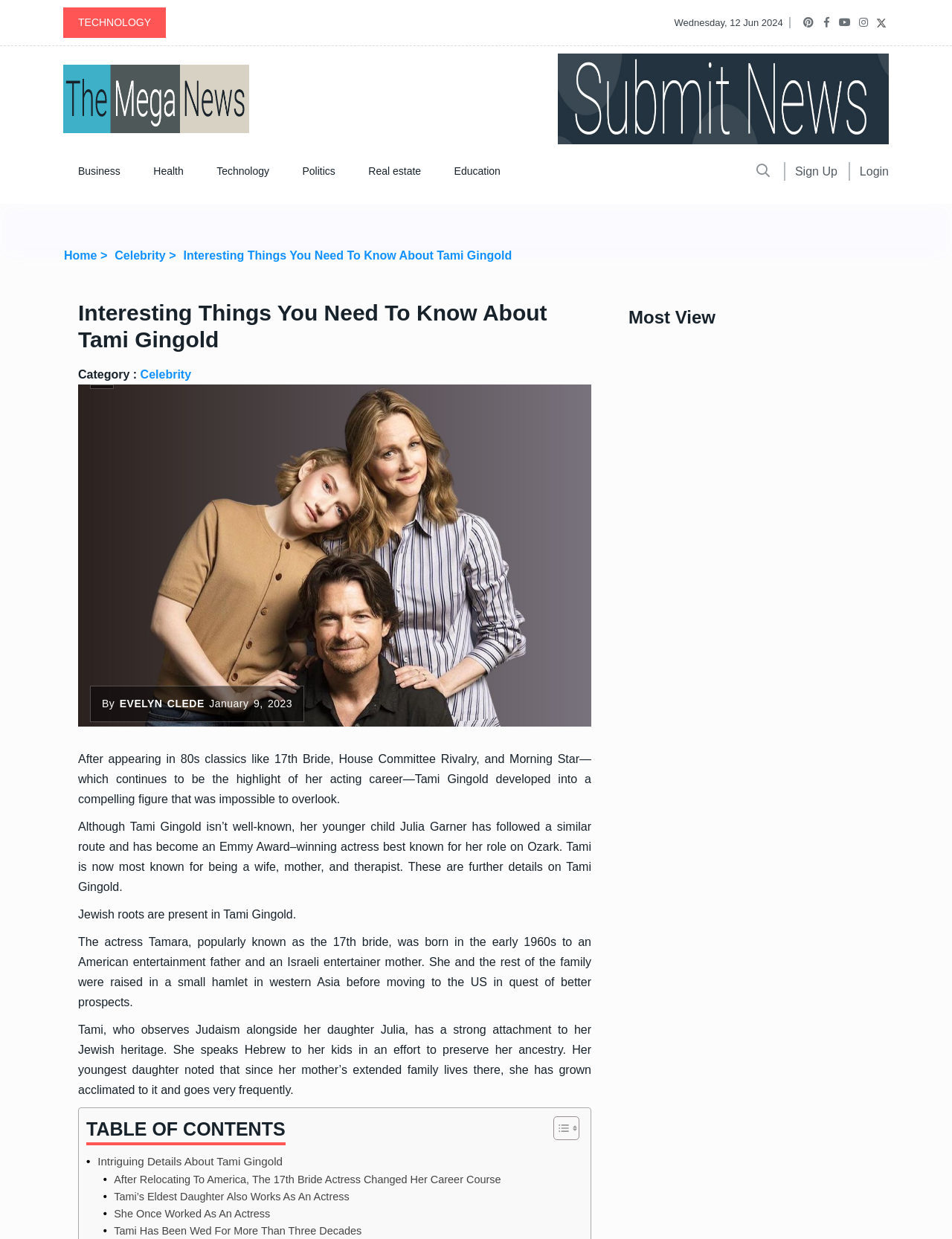Please find the bounding box coordinates of the element that needs to be clicked to perform the following instruction: "Click on the 'Technology' link". The bounding box coordinates should be four float numbers between 0 and 1, represented as [left, top, right, bottom].

[0.082, 0.013, 0.159, 0.023]